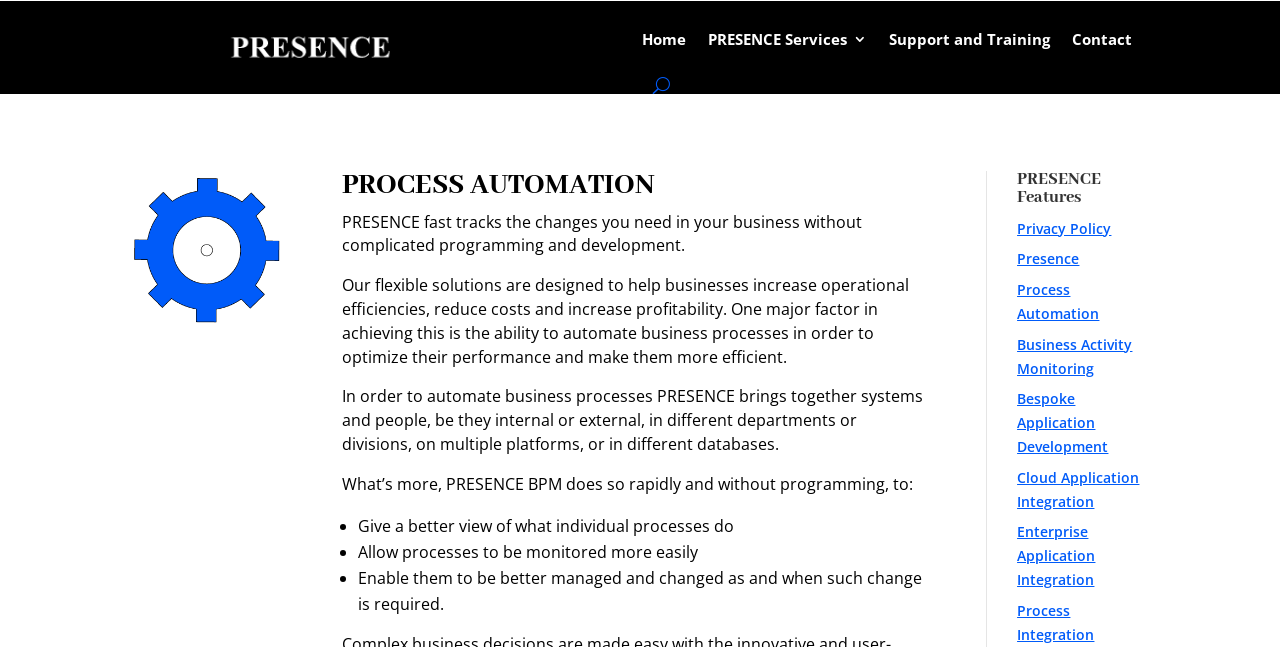Identify the bounding box coordinates for the element you need to click to achieve the following task: "Click the PRESENCE Services 3 link". Provide the bounding box coordinates as four float numbers between 0 and 1, in the form [left, top, right, bottom].

[0.553, 0.002, 0.678, 0.119]